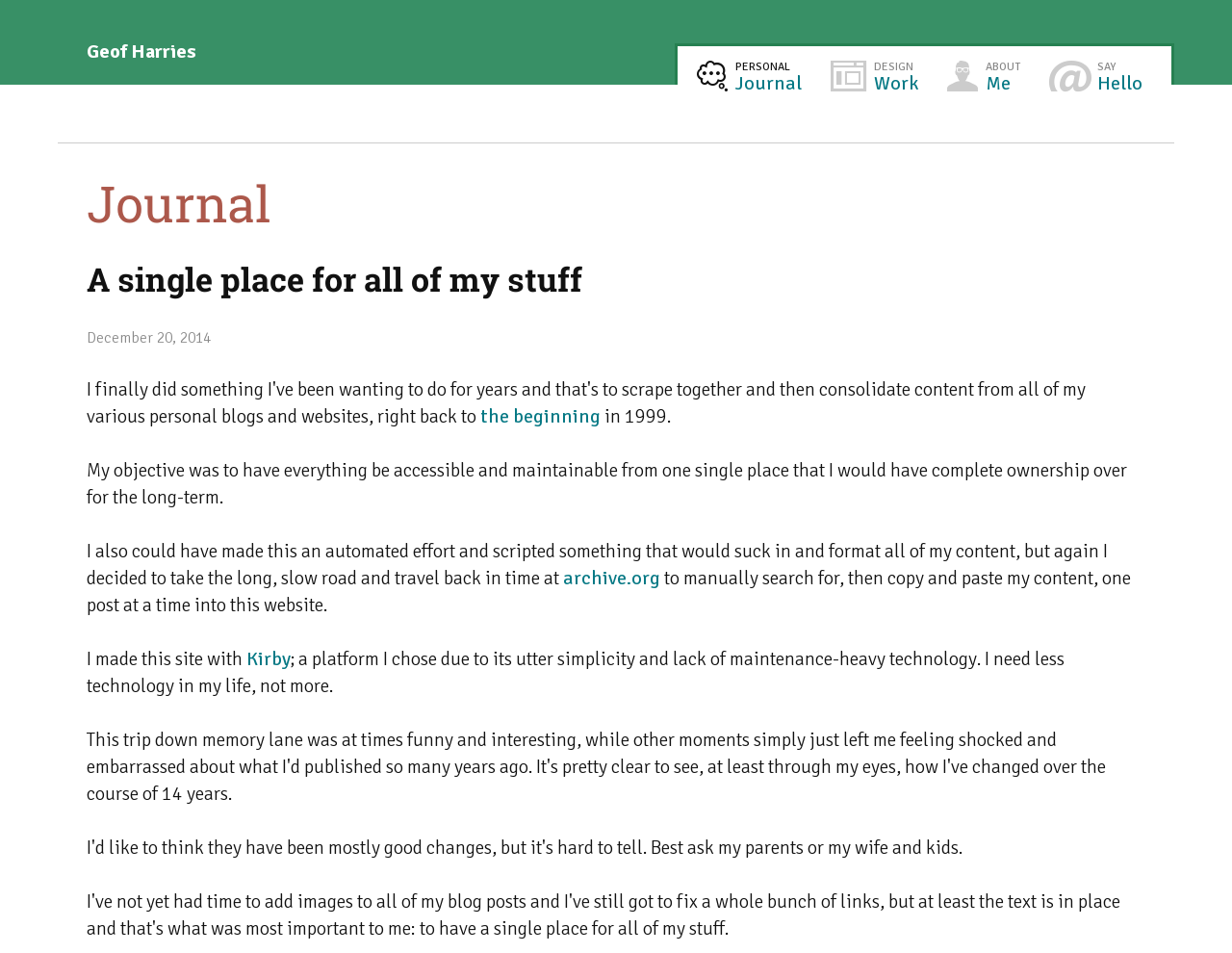What was Geof Harries' approach to creating this website?
Look at the screenshot and respond with one word or a short phrase.

Manual search and copy-paste